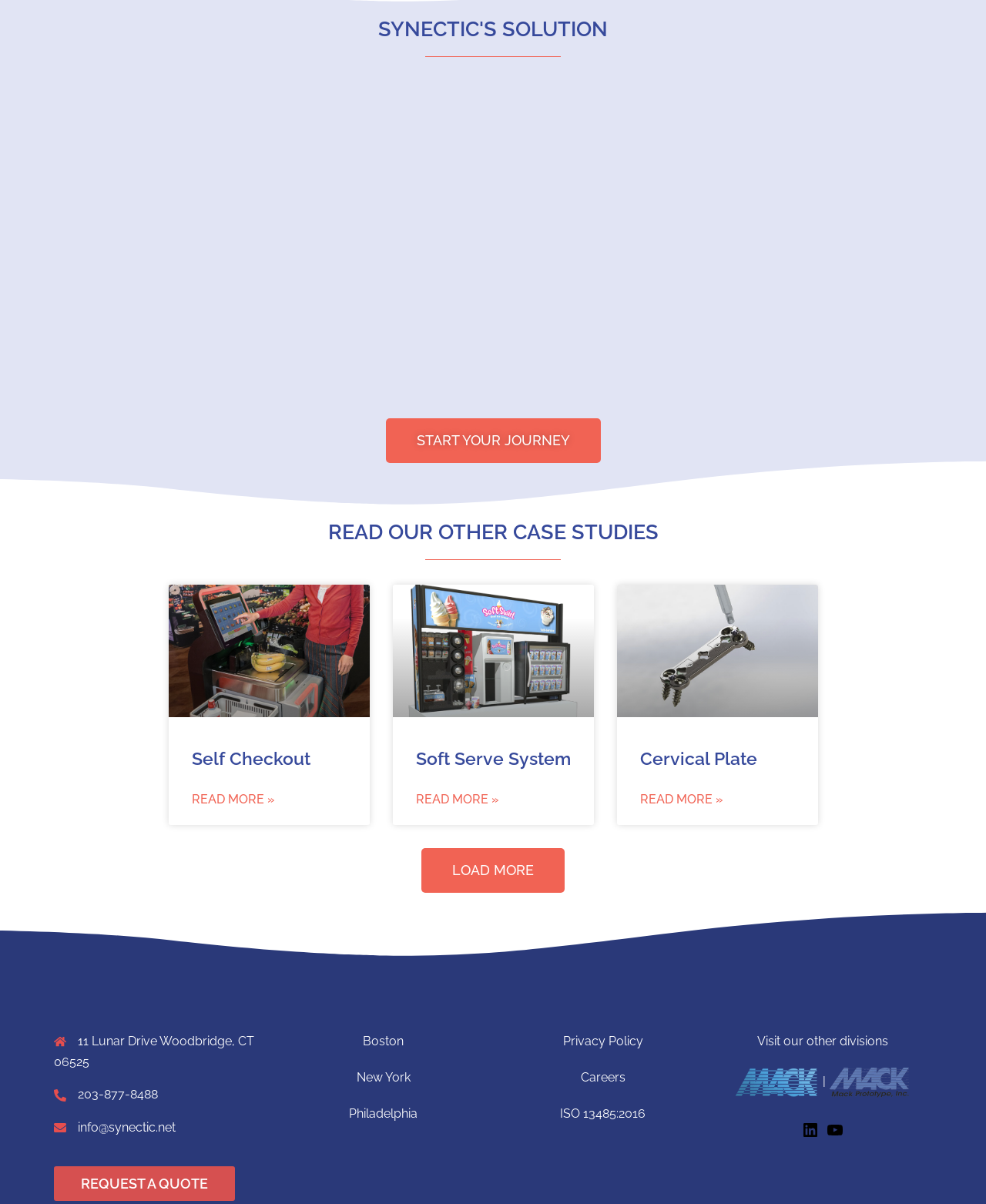Identify the bounding box coordinates for the region of the element that should be clicked to carry out the instruction: "Visit LinkedIn". The bounding box coordinates should be four float numbers between 0 and 1, i.e., [left, top, right, bottom].

[0.812, 0.937, 0.831, 0.949]